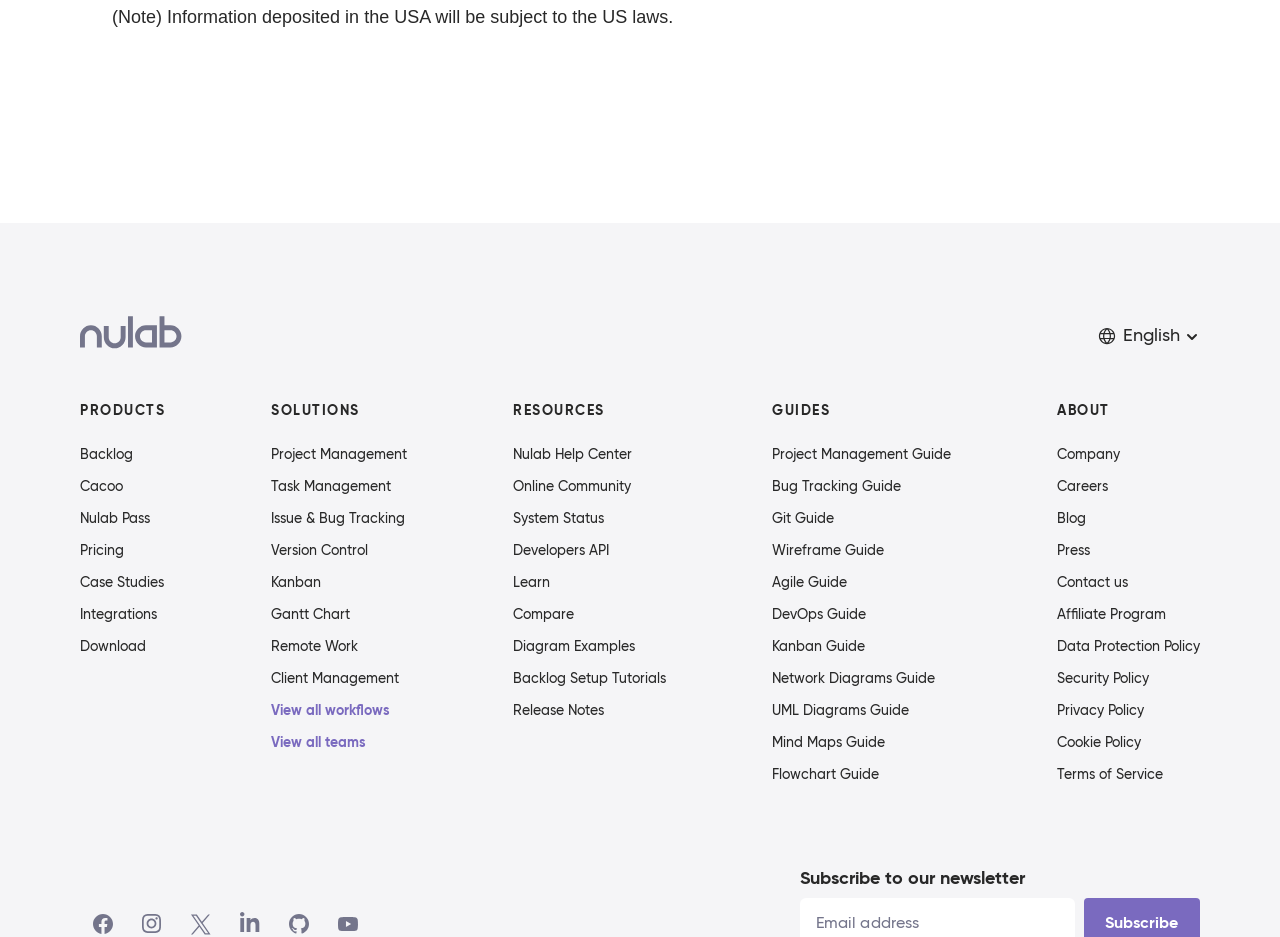What social media platforms are linked on the webpage?
Examine the webpage screenshot and provide an in-depth answer to the question.

The webpage has links to various social media platforms, including Facebook, Instagram, Linkedin, GitHub, and YouTube, which suggests that the company has a presence on these platforms and users can follow them for updates.